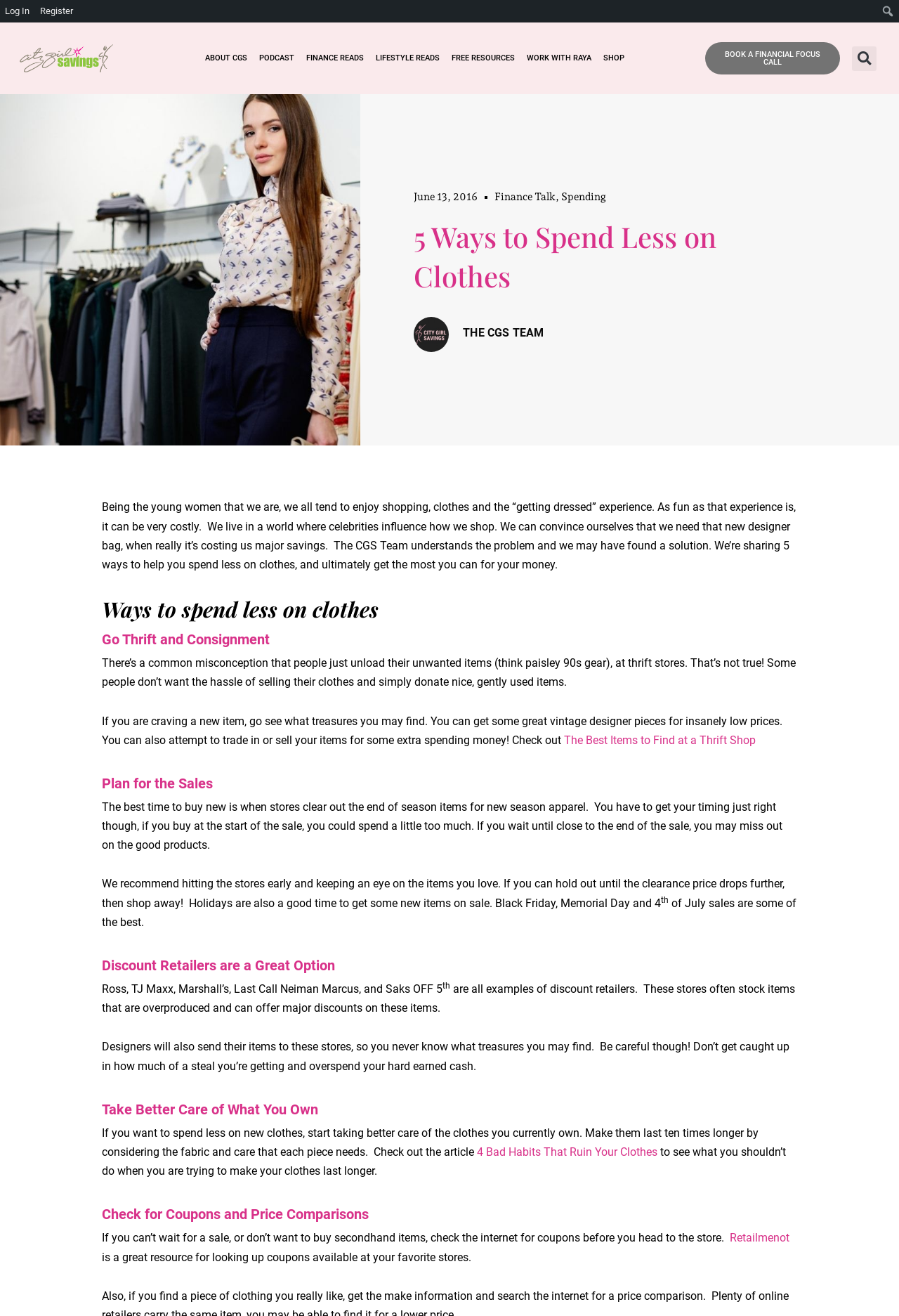Provide a short, one-word or phrase answer to the question below:
What is the name of the team sharing 5 ways to spend less on clothes?

The CGS Team